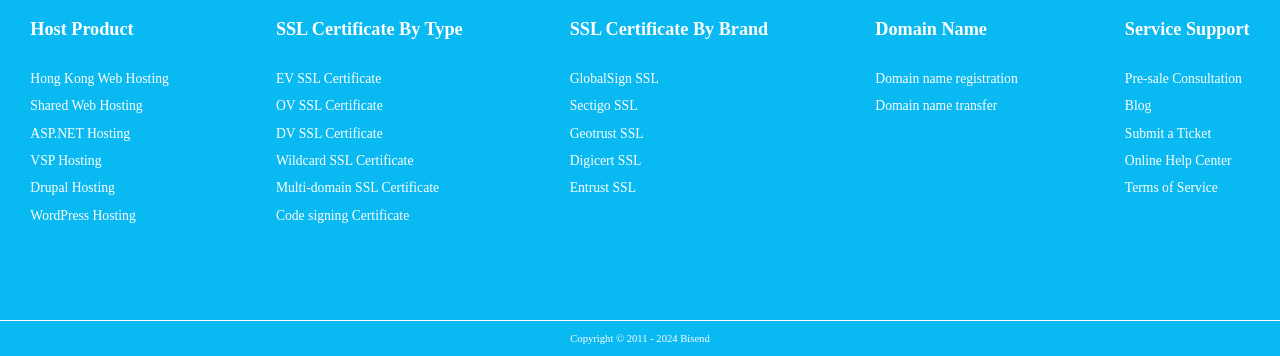Please reply with a single word or brief phrase to the question: 
What can be registered on this website?

Domain name